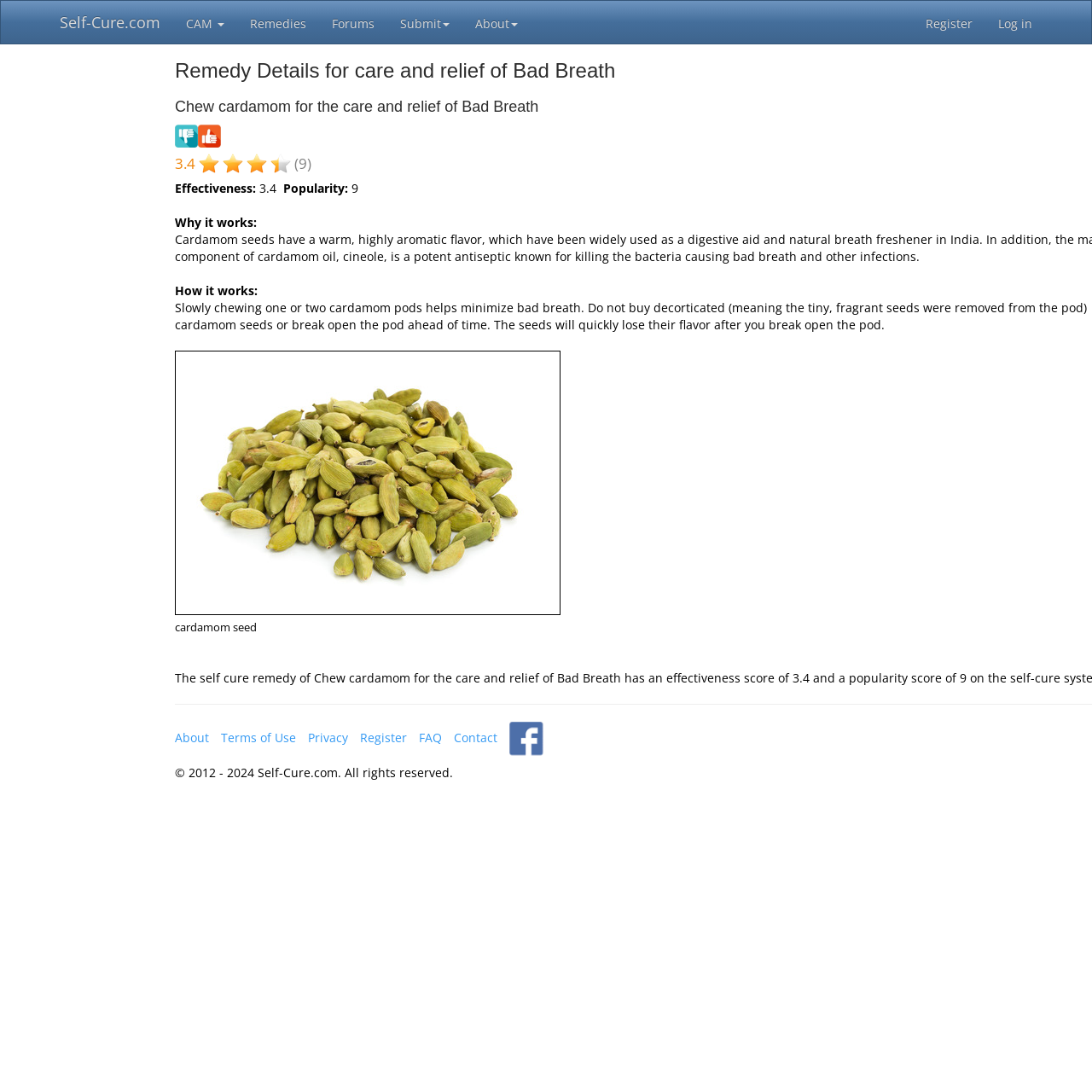Please identify the bounding box coordinates of the clickable area that will allow you to execute the instruction: "Click on the 'Self-Cure.com' link".

[0.043, 0.001, 0.159, 0.04]